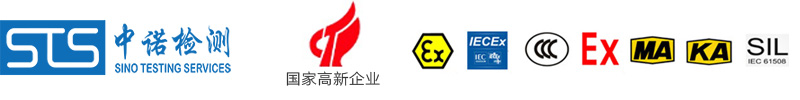Give a one-word or phrase response to the following question: What does the IECEx logo indicate?

Compliance with international standards for equipment used in explosive atmospheres